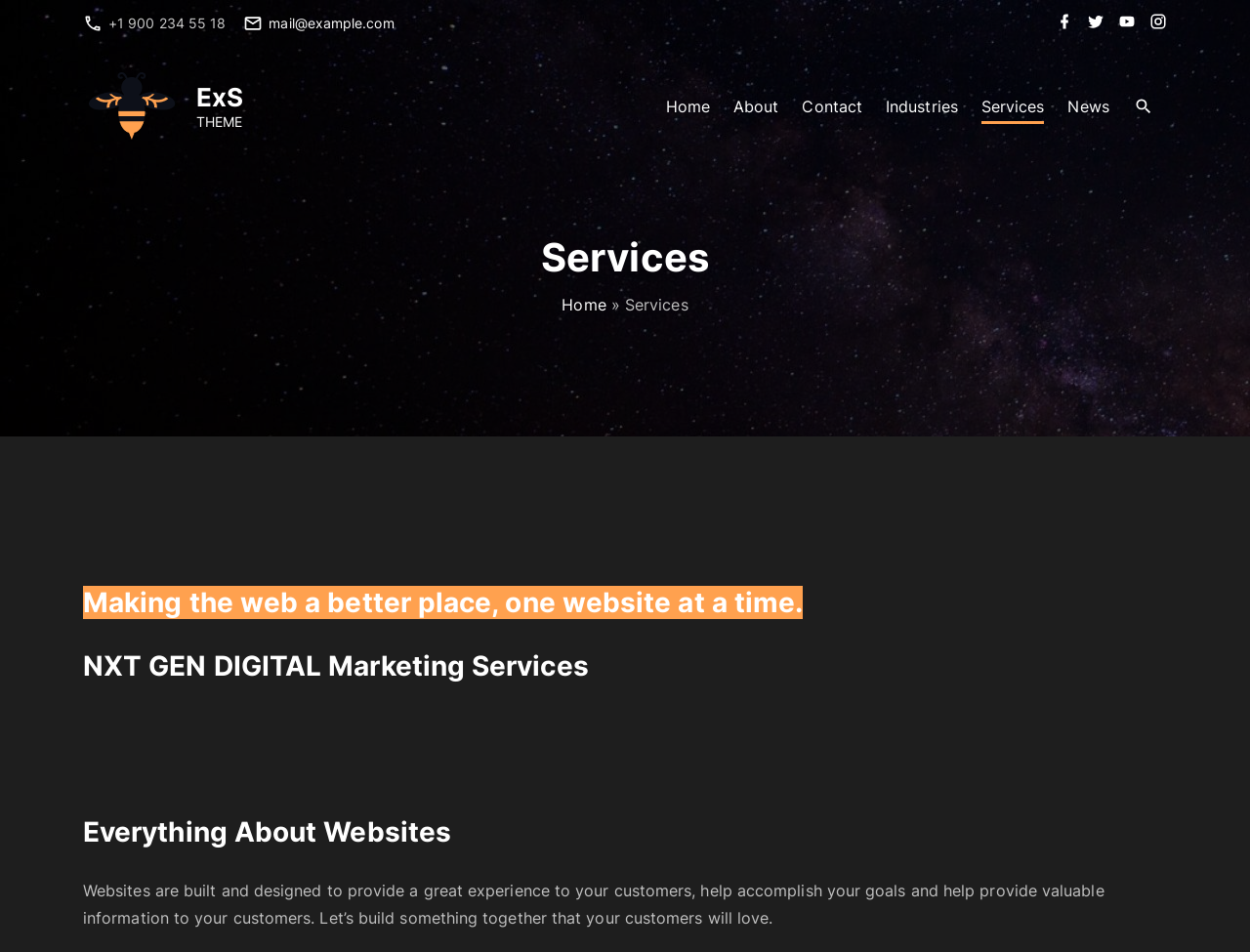Identify the bounding box coordinates of the section to be clicked to complete the task described by the following instruction: "Send an email". The coordinates should be four float numbers between 0 and 1, formatted as [left, top, right, bottom].

[0.215, 0.015, 0.315, 0.032]